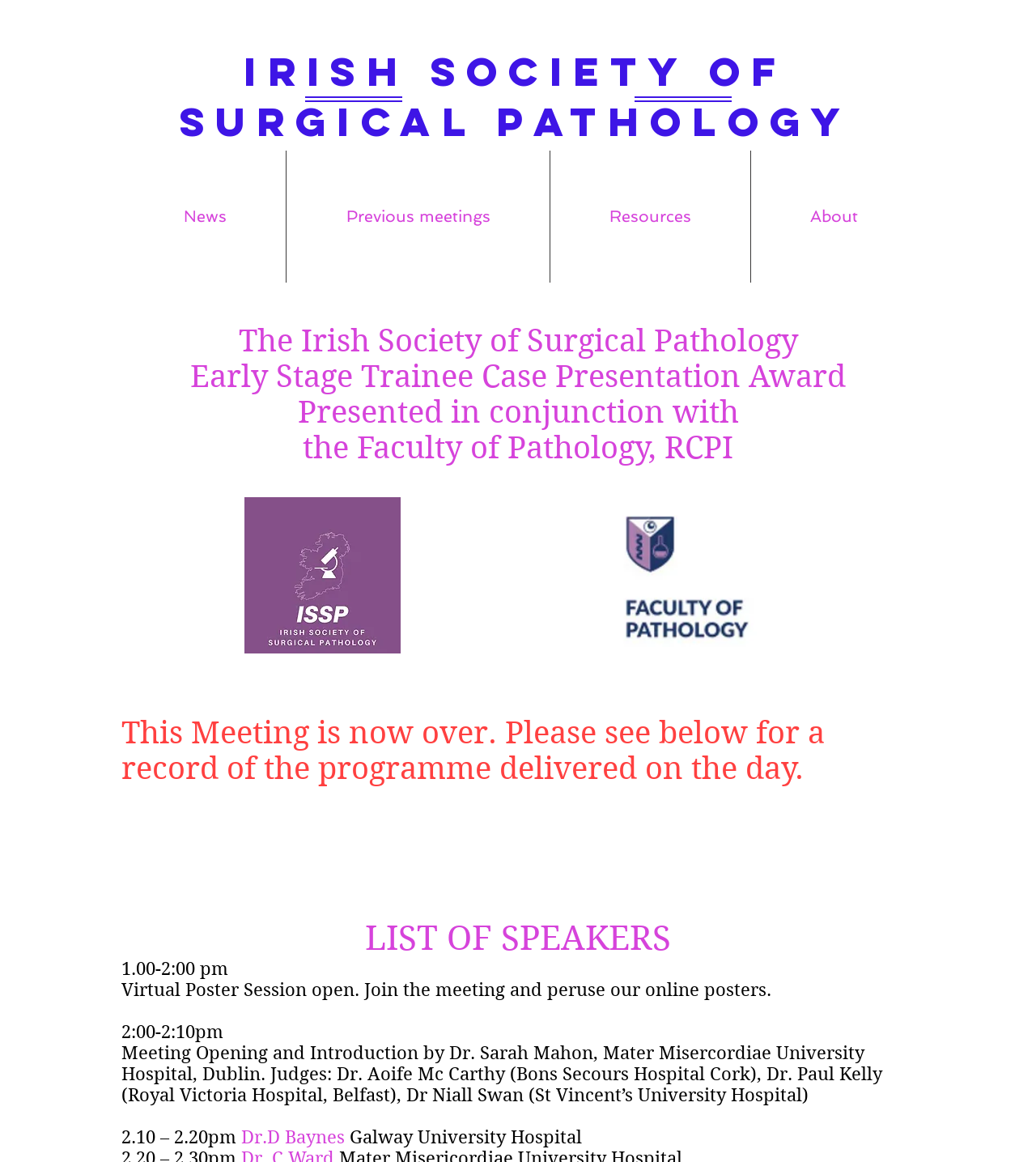Reply to the question with a brief word or phrase: How many images are on the webpage?

2